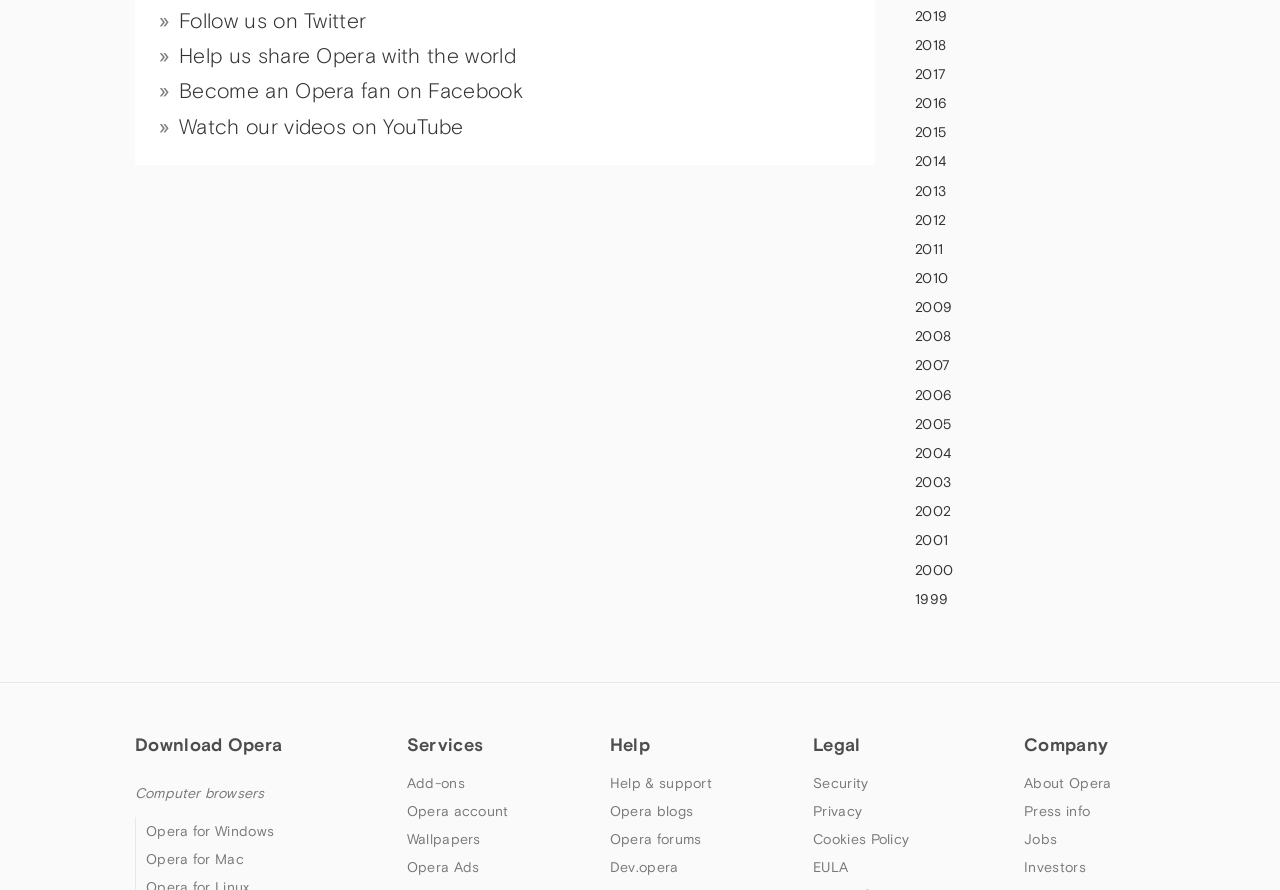Locate the bounding box coordinates of the region to be clicked to comply with the following instruction: "Follow us on Twitter". The coordinates must be four float numbers between 0 and 1, in the form [left, top, right, bottom].

[0.14, 0.01, 0.286, 0.037]